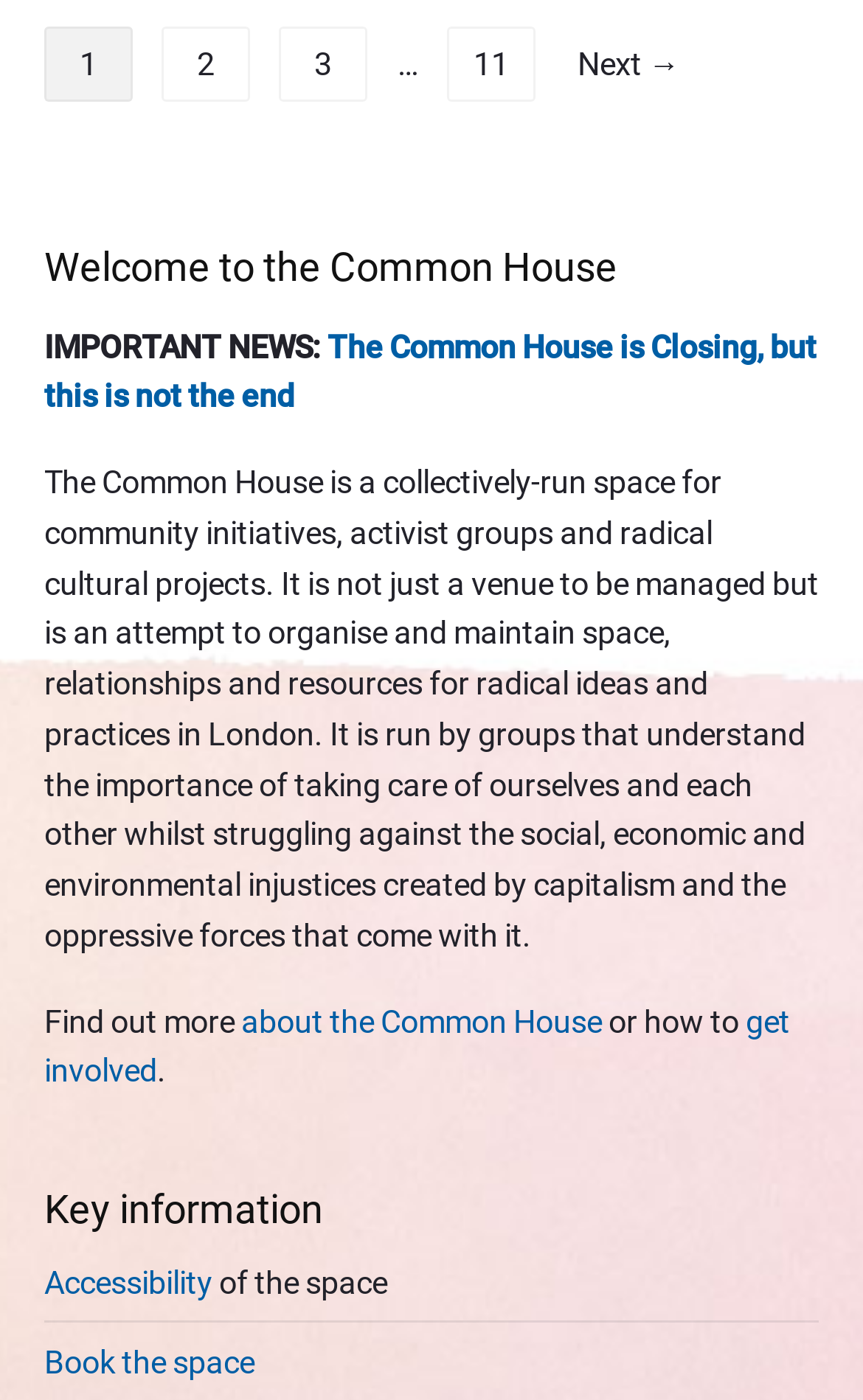Please pinpoint the bounding box coordinates for the region I should click to adhere to this instruction: "go to next page".

[0.654, 0.02, 0.803, 0.071]